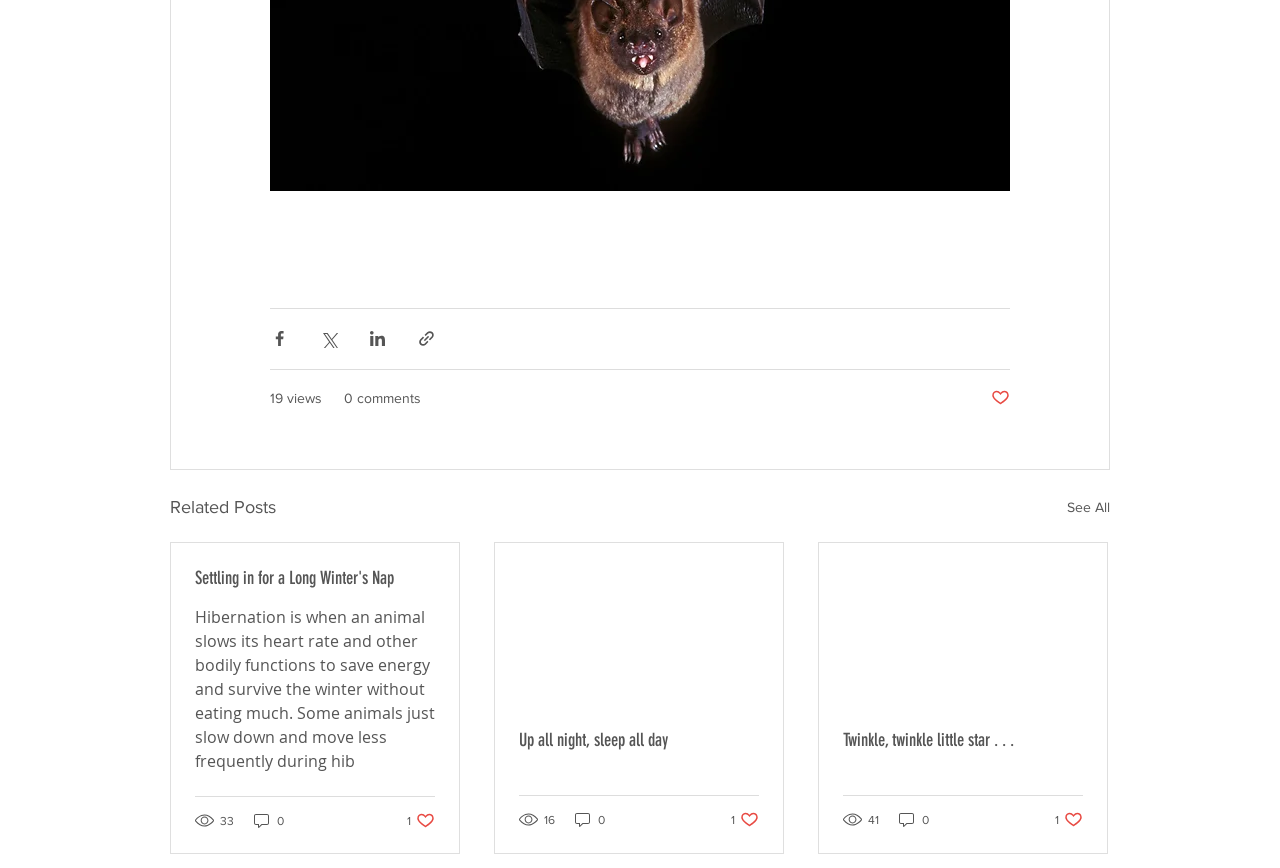Provide the bounding box coordinates of the HTML element described by the text: "0".

[0.197, 0.934, 0.223, 0.956]